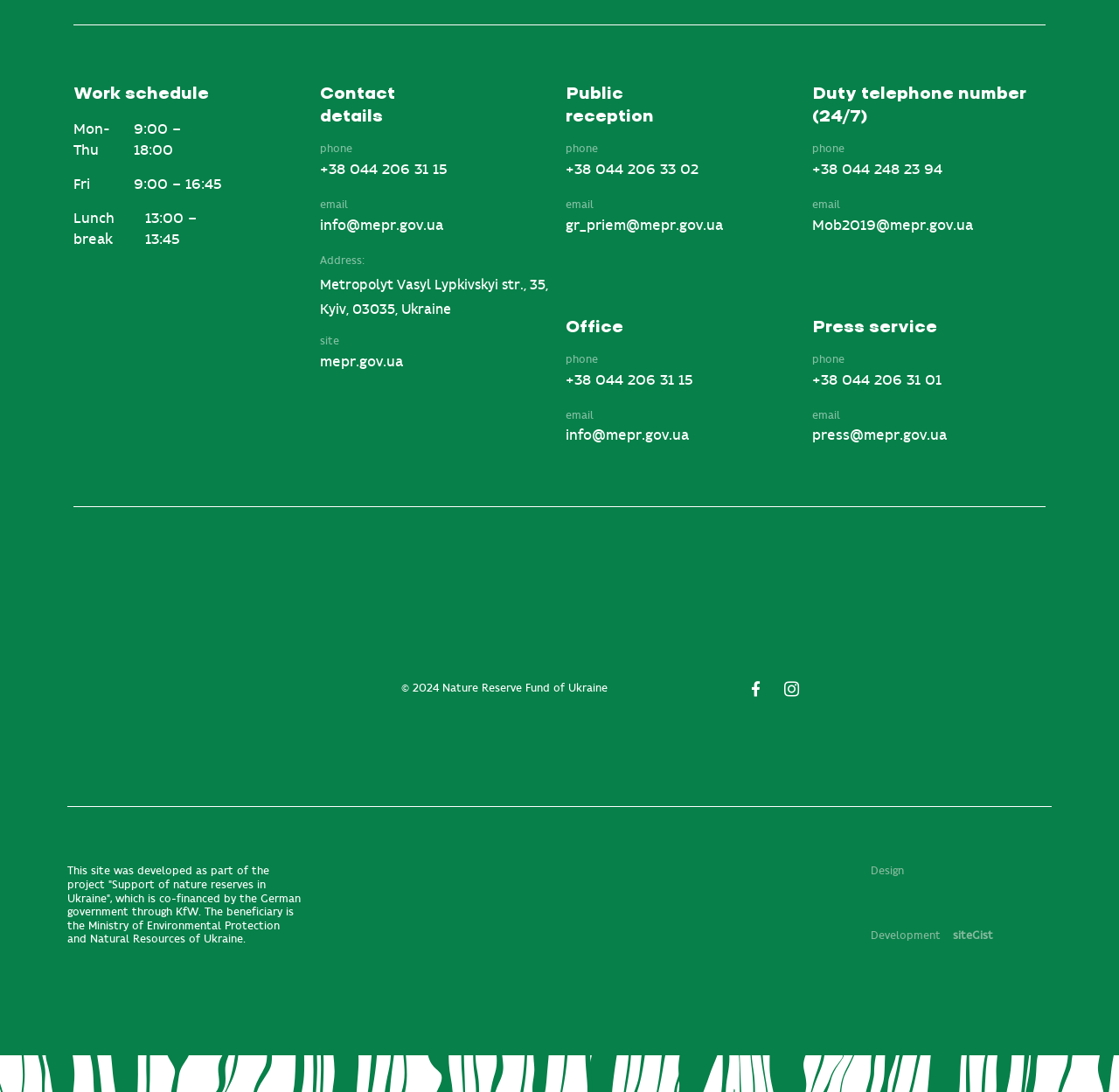Pinpoint the bounding box coordinates of the element to be clicked to execute the instruction: "Visit the website".

[0.286, 0.322, 0.36, 0.34]